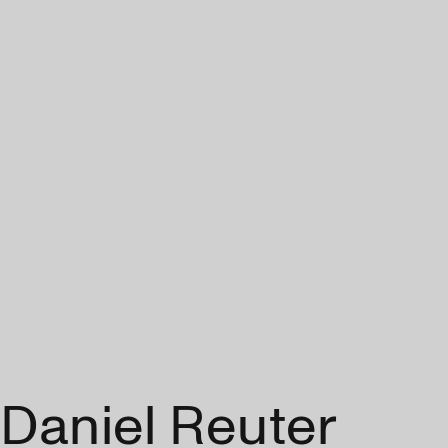Thoroughly describe the content and context of the image.

The image features the name "Daniel Reuter" prominently displayed in a modern, sans-serif font against a muted gray background. This design choice emphasizes the name, likely indicating it belongs to an artist, author, or significant figure associated with the content being presented. Accompanying text elements on the webpage suggest the context relates to the book "PROVIDENCIA," attributed to Alejandro Zambra, highlighting details such as dimensions (20.7x28 cm), total pages (112), and the publication date (October 2020). This composition and layout suggest a professional or artistic presentation, possibly for a book cover or promotional material.